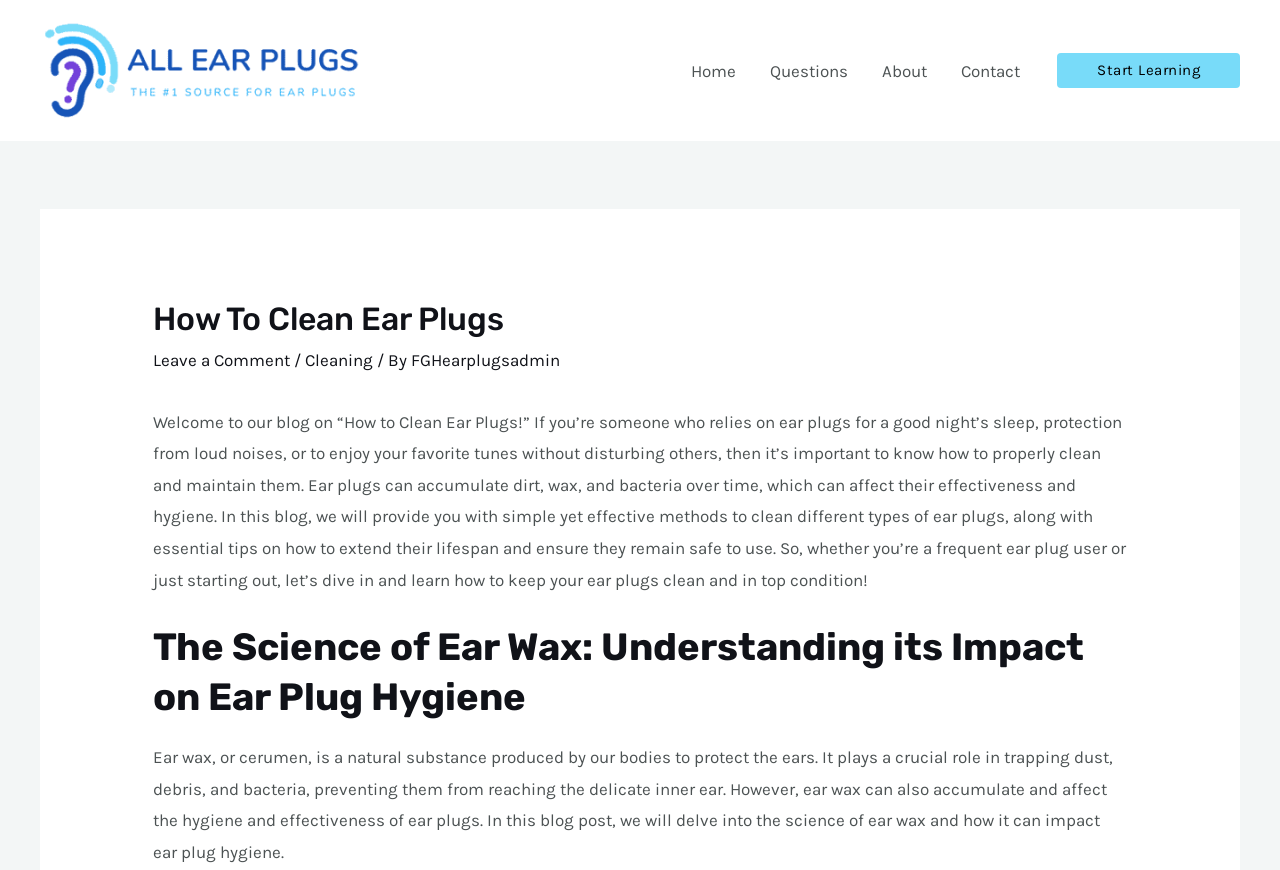What will this blog provide?
Look at the webpage screenshot and answer the question with a detailed explanation.

The blog promises to provide simple yet effective methods to clean different types of ear plugs, along with essential tips on how to extend their lifespan and ensure they remain safe to use, as stated in the introductory text.